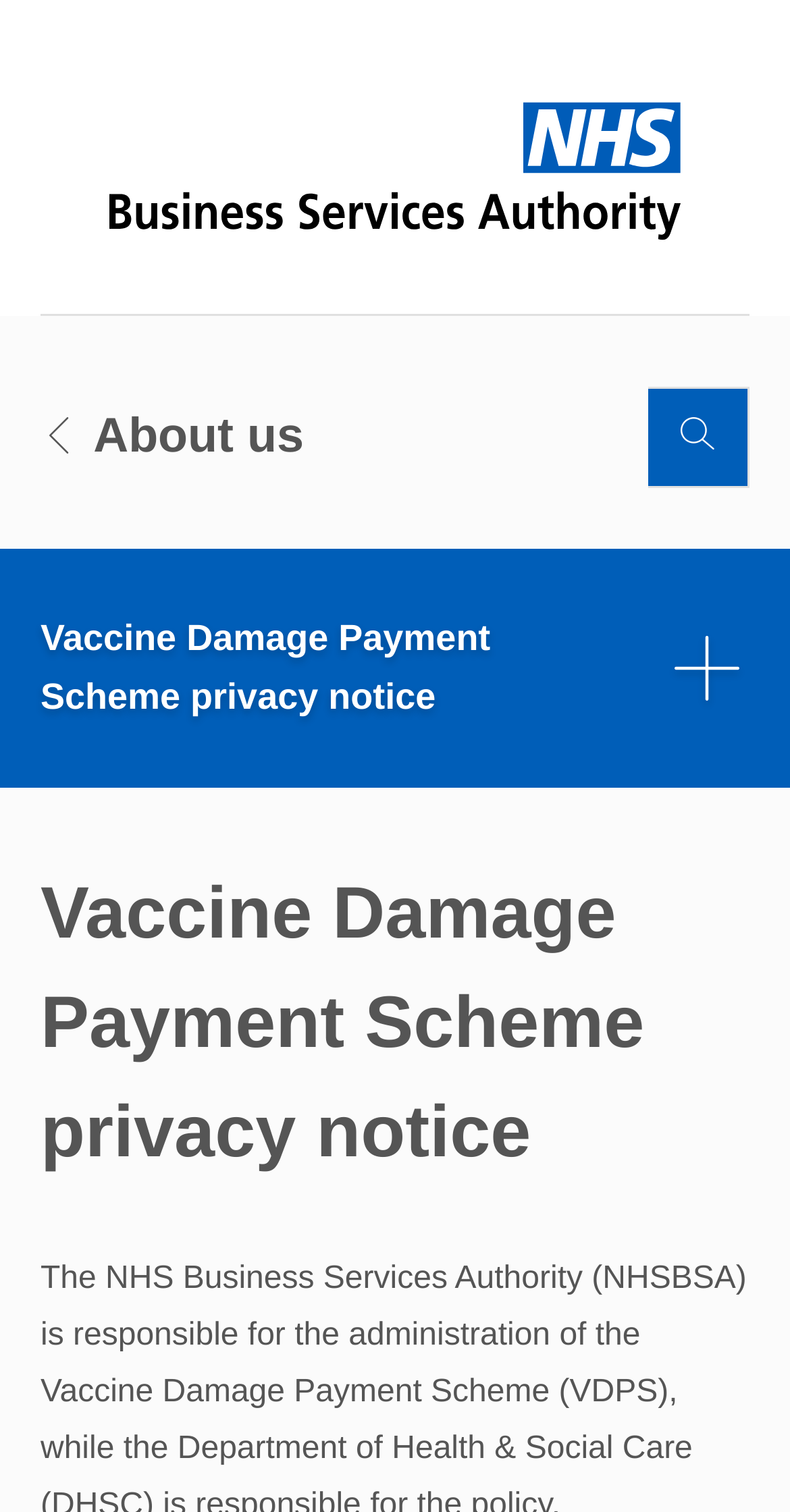What is the main topic of the webpage?
Based on the screenshot, give a detailed explanation to answer the question.

The heading element with the description 'Vaccine Damage Payment Scheme privacy notice' is a prominent element on the webpage, which suggests that the main topic of the webpage is related to the privacy notice of the Vaccine Damage Payment Scheme.